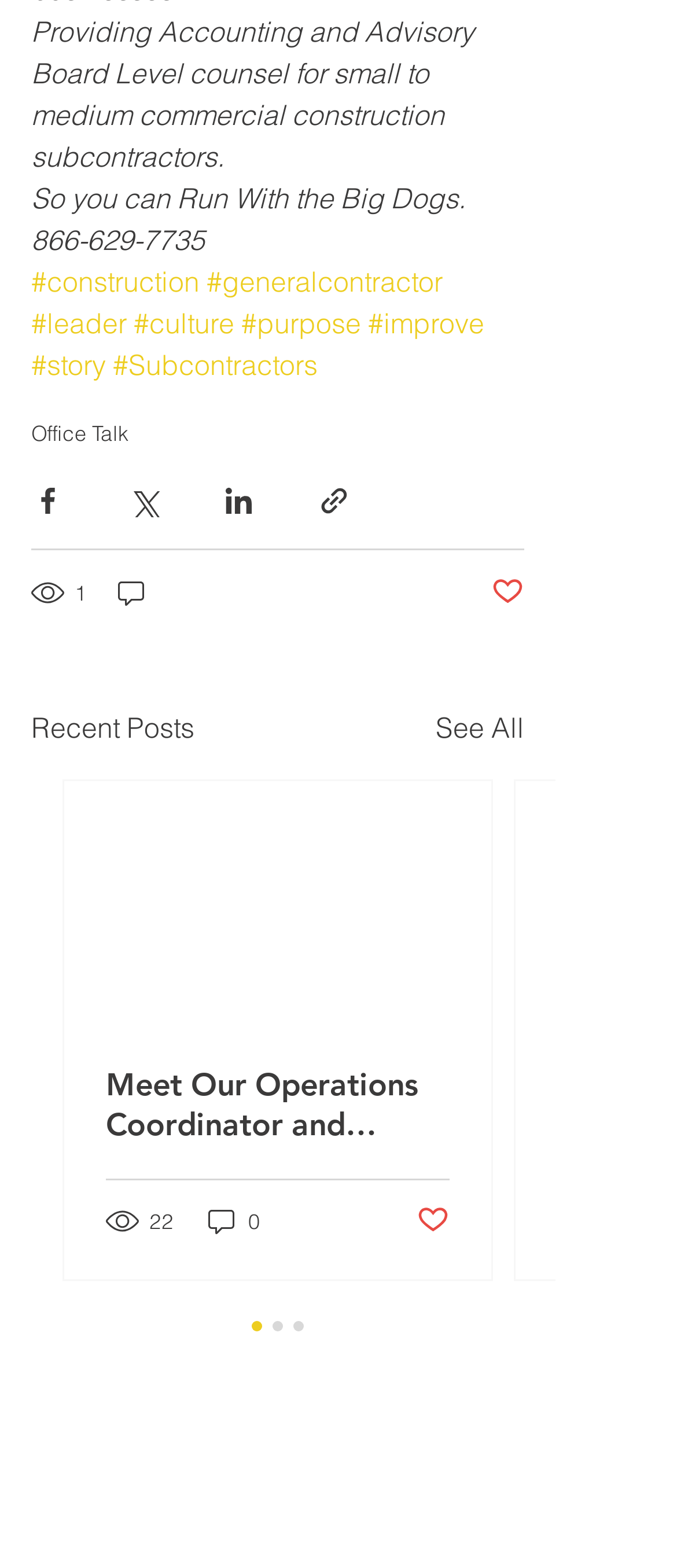How many recent posts are shown?
Look at the image and answer with only one word or phrase.

1